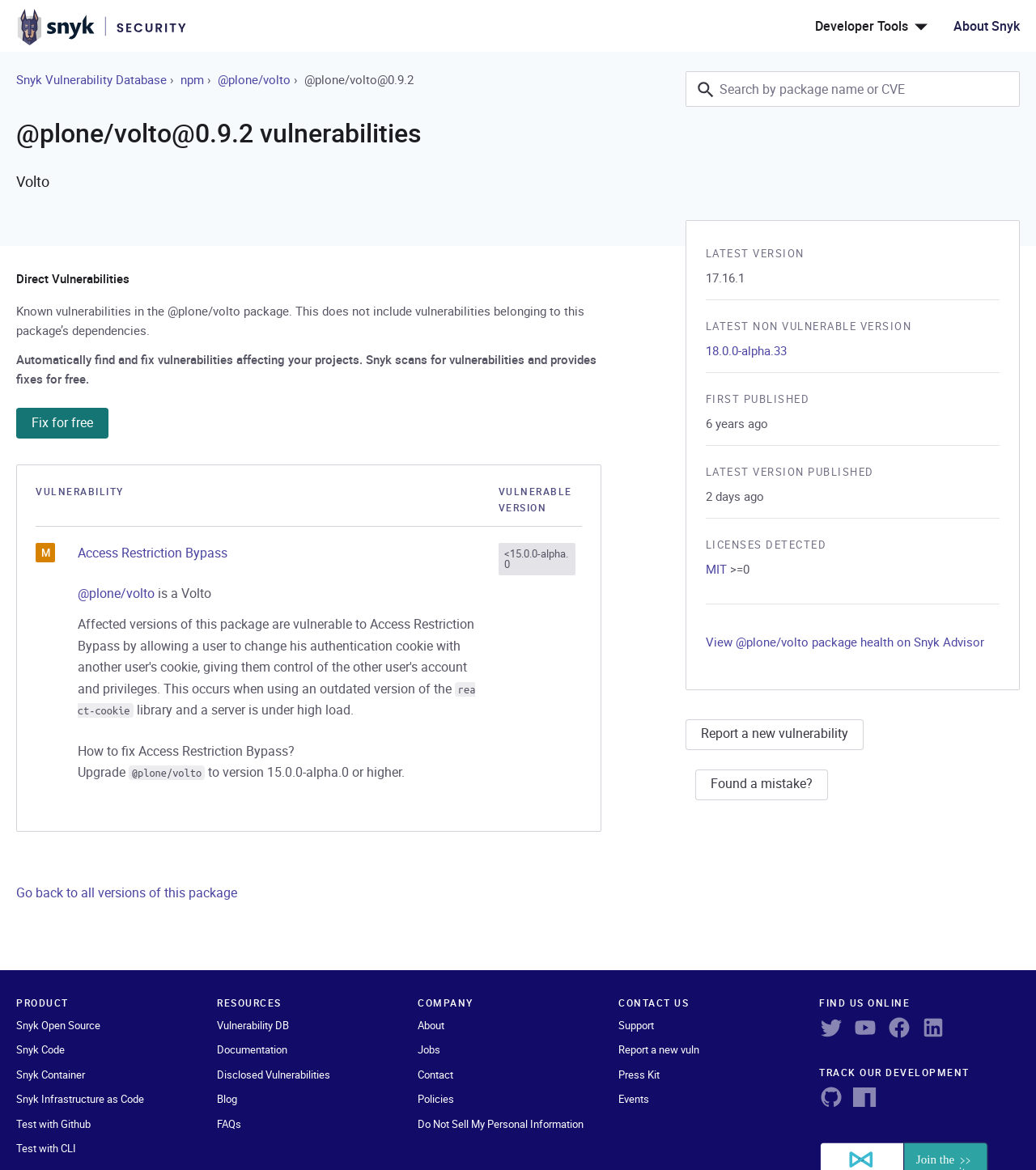How can the 'Access Restriction Bypass' vulnerability be fixed?
Please answer the question with a detailed response using the information from the screenshot.

The 'Access Restriction Bypass' vulnerability can be fixed by upgrading the package to version 15.0.0-alpha.0 or higher, which is indicated by the text 'How to fix Access Restriction Bypass? Upgrade @plone/volto to version 15.0.0-alpha.0 or higher.' in the gridcell of the table.